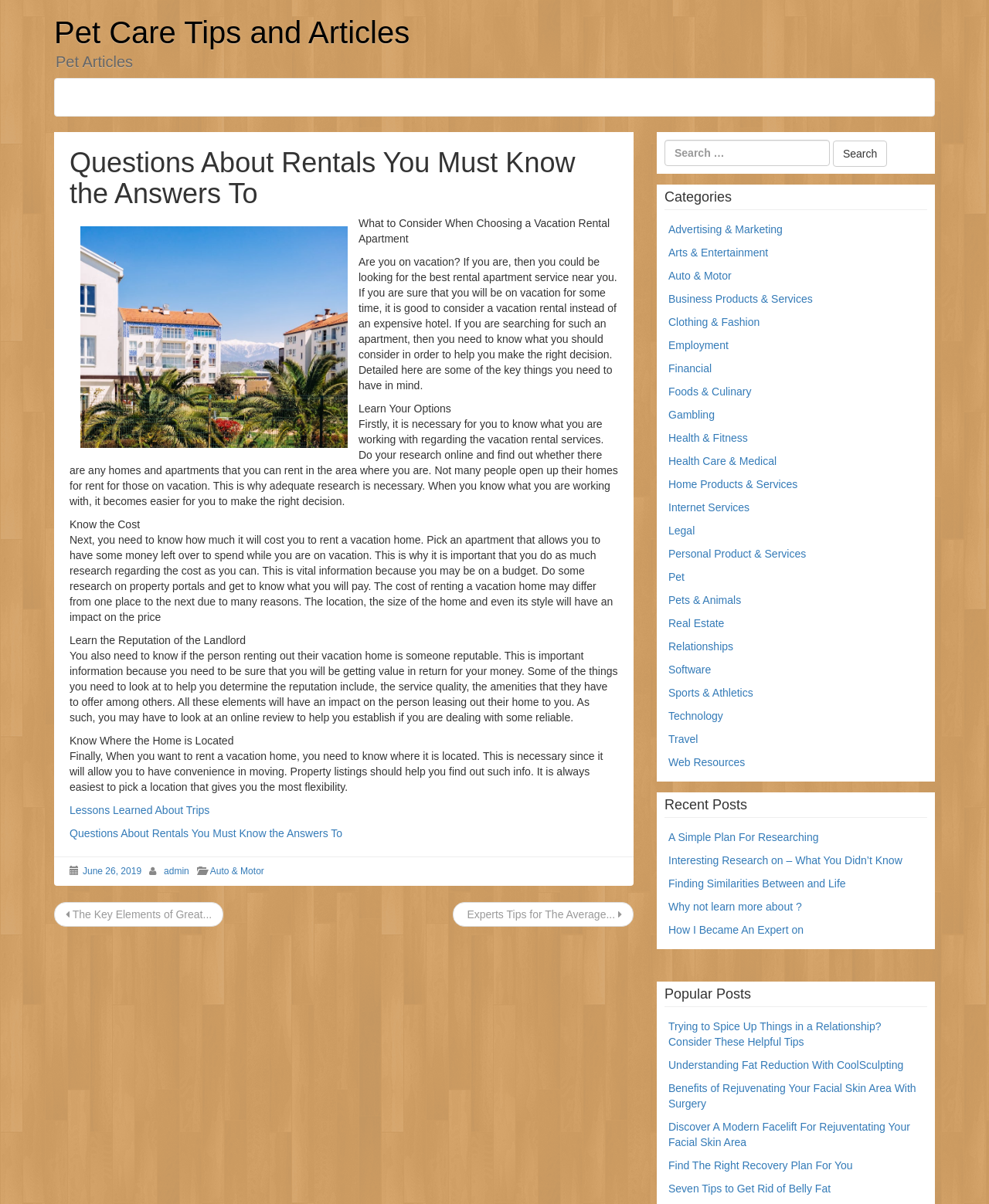Determine the bounding box coordinates in the format (top-left x, top-left y, bottom-right x, bottom-right y). Ensure all values are floating point numbers between 0 and 1. Identify the bounding box of the UI element described by: Web Resources

[0.676, 0.628, 0.753, 0.638]